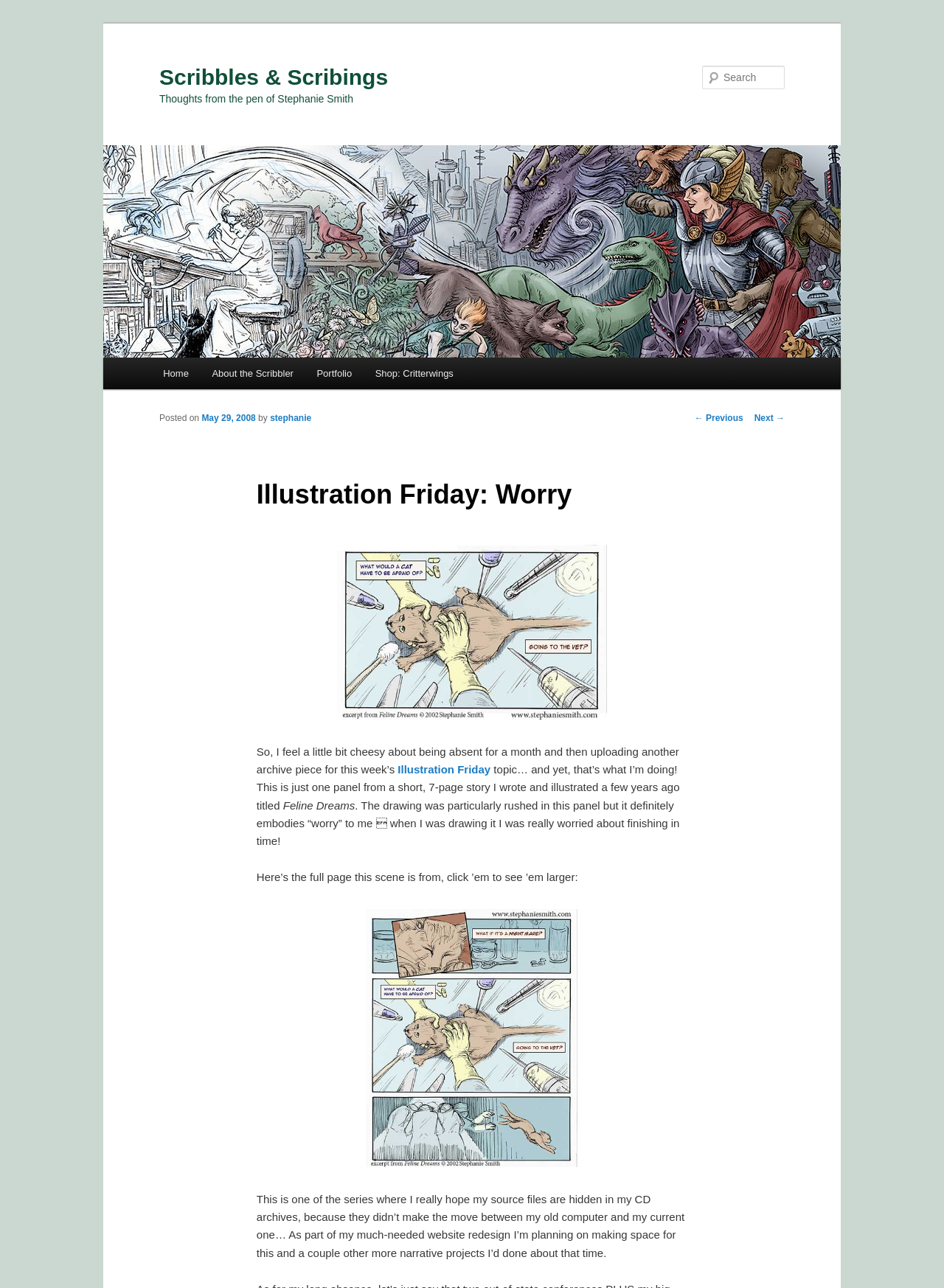What is the topic of the current post?
Give a single word or phrase answer based on the content of the image.

Worry